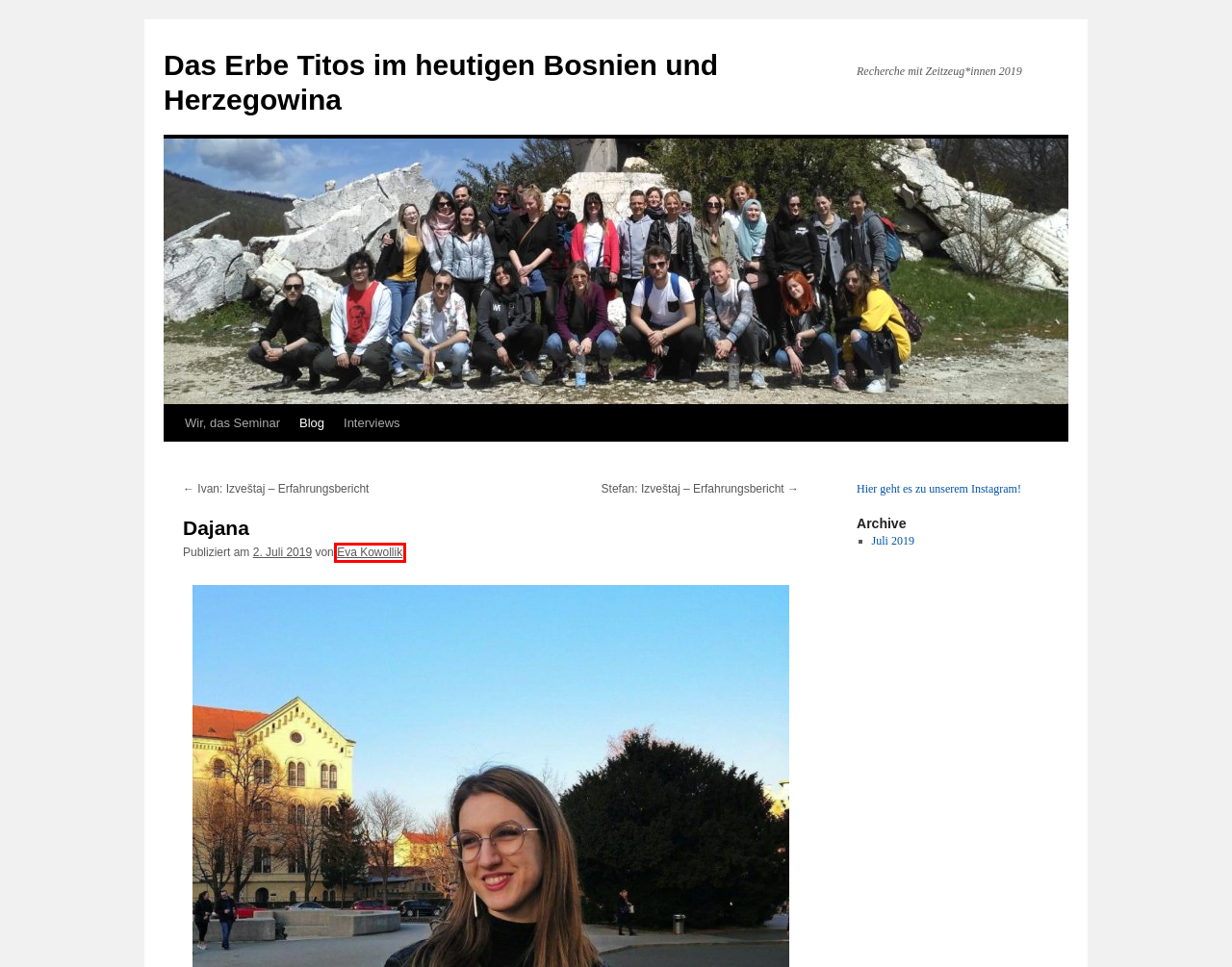Examine the screenshot of a webpage featuring a red bounding box and identify the best matching webpage description for the new page that results from clicking the element within the box. Here are the options:
A. Blog | Das Erbe Titos im heutigen Bosnien und Herzegowina
B. Ivan: Izveštaj – Erfahrungsbericht | Das Erbe Titos im heutigen Bosnien und Herzegowina
C. Stefan: Izveštaj – Erfahrungsbericht | Das Erbe Titos im heutigen Bosnien und Herzegowina
D. Eva Kowollik | Das Erbe Titos im heutigen Bosnien und Herzegowina
E. Dienst | Blogs@MLU
F. Schafft Wissen. Seit 1502.
G. Das Erbe Titos im heutigen Bosnien und Herzegowina | Recherche mit Zeitzeug*innen 2019
H. Juli | 2019 | Das Erbe Titos im heutigen Bosnien und Herzegowina

D